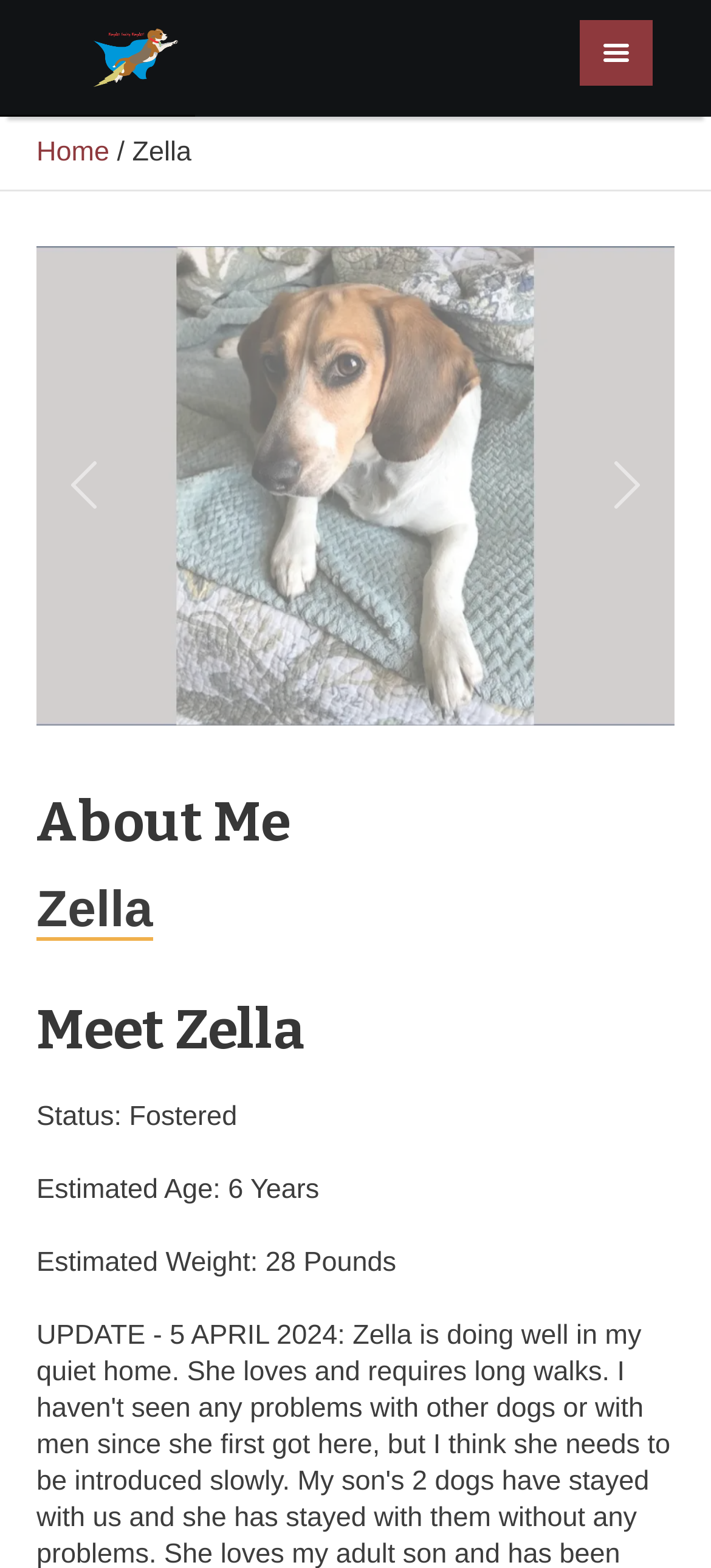Generate a thorough caption detailing the webpage content.

The webpage is about Zella, a dog from BrewBeagles. At the top, there is a header section with a link to BrewBeagles, accompanied by an image of the BrewBeagles logo. To the right of the logo, there is a link with an icon. Below the header, there is a navigation section with a link to "Home" and a separator "/" followed by the text "Zella". 

On the left side of the page, there is a large image that takes up most of the vertical space. Above the image, there are navigation buttons "Previous" and "Next". 

The main content of the page is divided into sections. The first section is headed by "About Me" and contains the text "Zella". The second section is headed by "Meet Zella" and contains three paragraphs of text describing Zella's status, estimated age, and estimated weight.